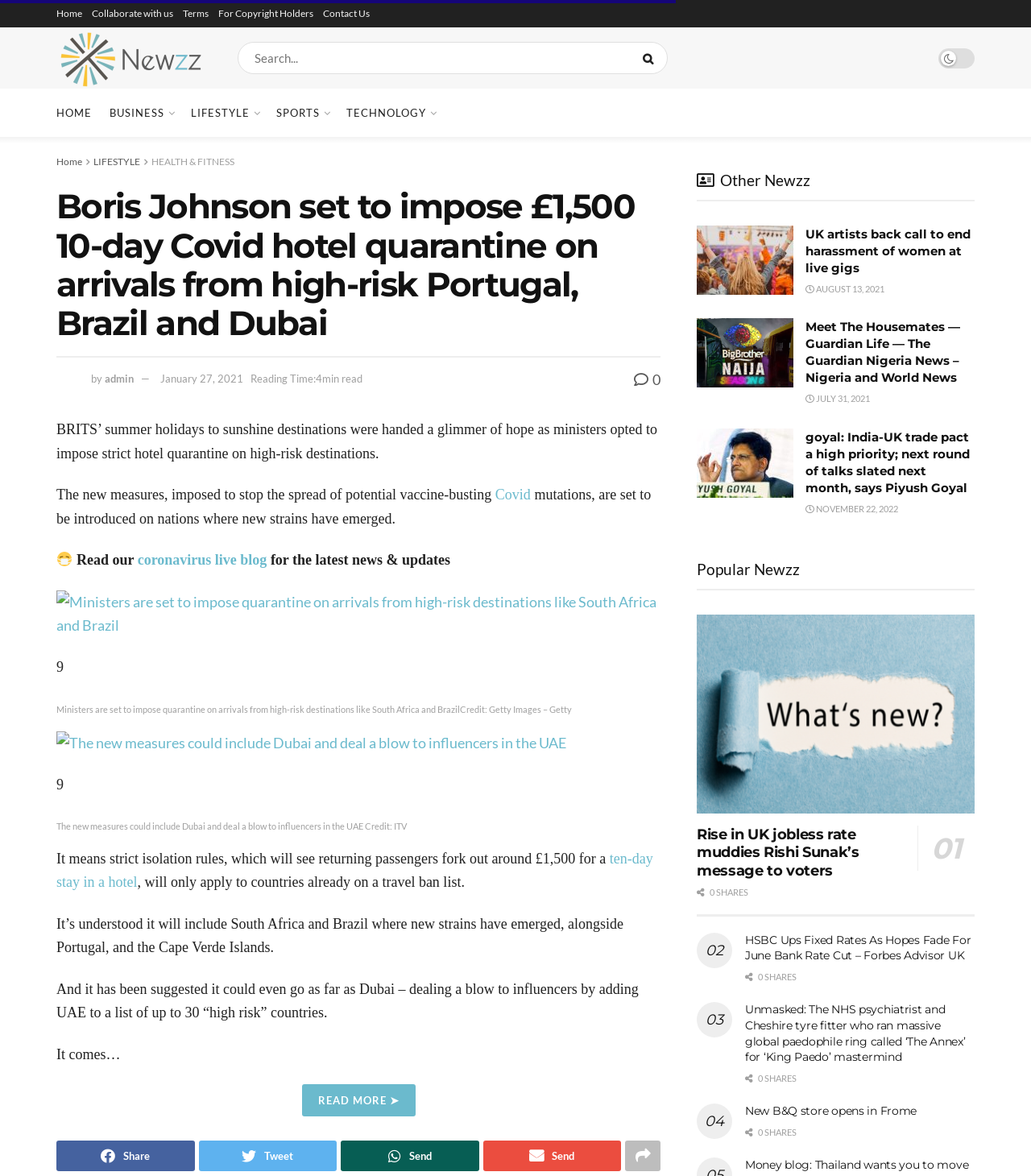Which countries are mentioned as being on the travel ban list?
Refer to the image and provide a one-word or short phrase answer.

South Africa, Brazil, Portugal, and Cape Verde Islands